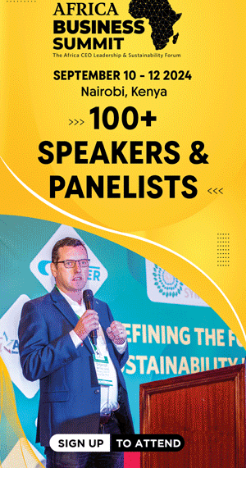Where is the Africa Business Summit taking place?
Please provide a single word or phrase answer based on the image.

Nairobi, Kenya